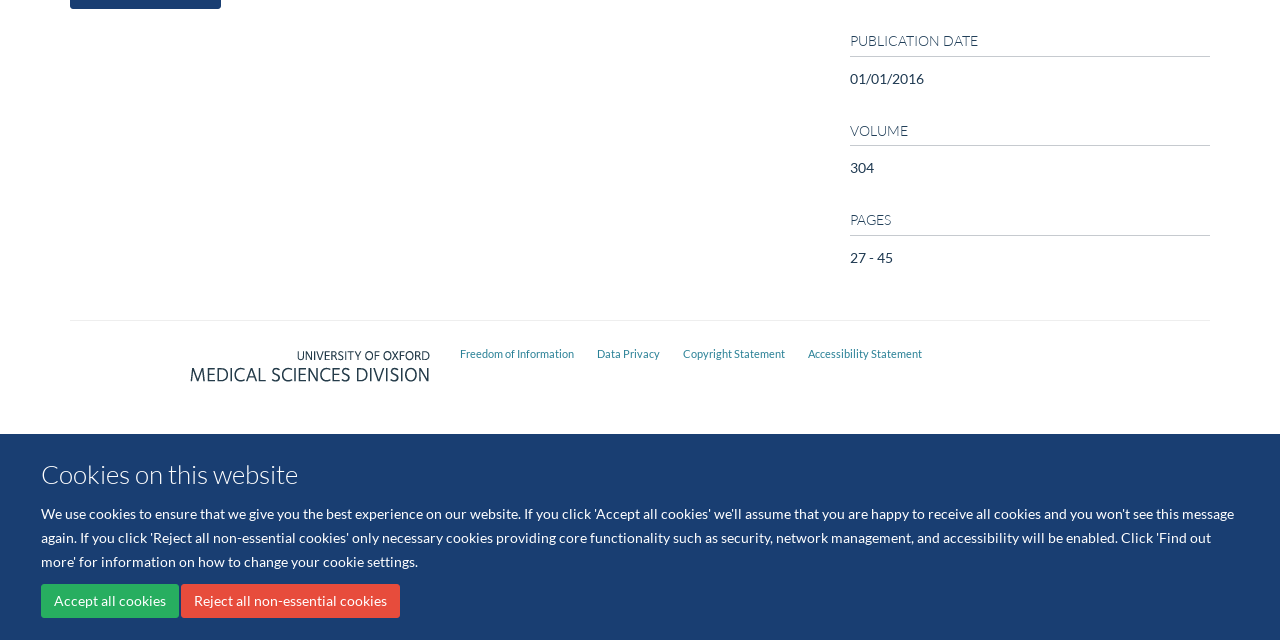Identify and provide the bounding box coordinates of the UI element described: "Freedom of Information". The coordinates should be formatted as [left, top, right, bottom], with each number being a float between 0 and 1.

[0.359, 0.542, 0.448, 0.562]